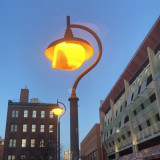Give a concise answer of one word or phrase to the question: 
What type of building is in the background?

Modern